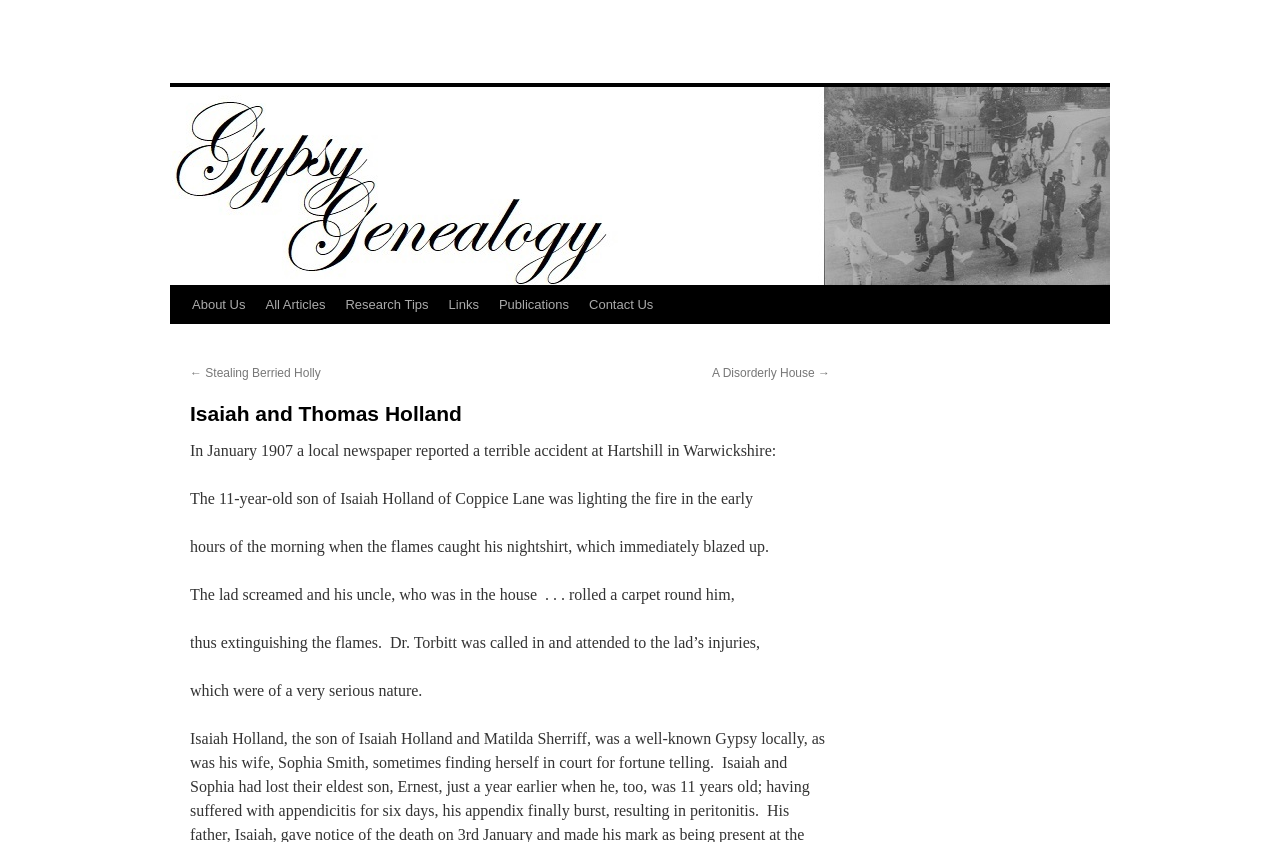Give an extensive and precise description of the webpage.

The webpage is about Isaiah and Thomas Holland, with a focus on a specific event in their lives. At the top left of the page, there is a navigation menu with links to "Skip to content", "About Us", "All Articles", "Research Tips", "Links", "Publications", and "Contact Us". 

Below the navigation menu, there are two links, "← Stealing Berried Holly" and "A Disorderly House →", which are positioned side by side. 

The main content of the page is a heading "Isaiah and Thomas Holland" followed by a series of paragraphs describing an accident that occurred in January 1907. The text explains that a 11-year-old boy, the son of Isaiah Holland, suffered a terrible accident while lighting a fire, and his uncle came to his rescue by rolling a carpet around him to extinguish the flames. The boy's injuries were serious, and Dr. Torbitt was called in to attend to them.